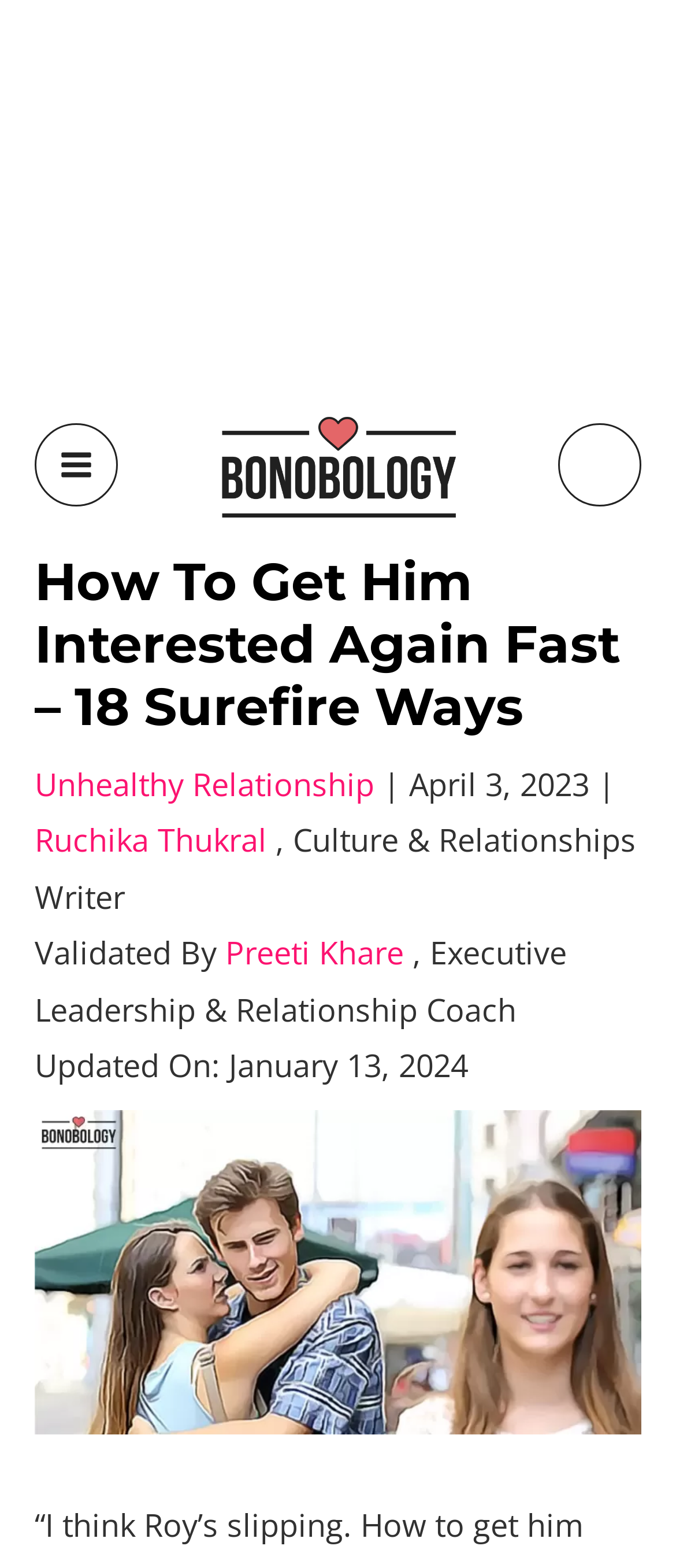Locate the bounding box of the UI element described in the following text: "Unhealthy Relationship".

[0.051, 0.487, 0.554, 0.513]